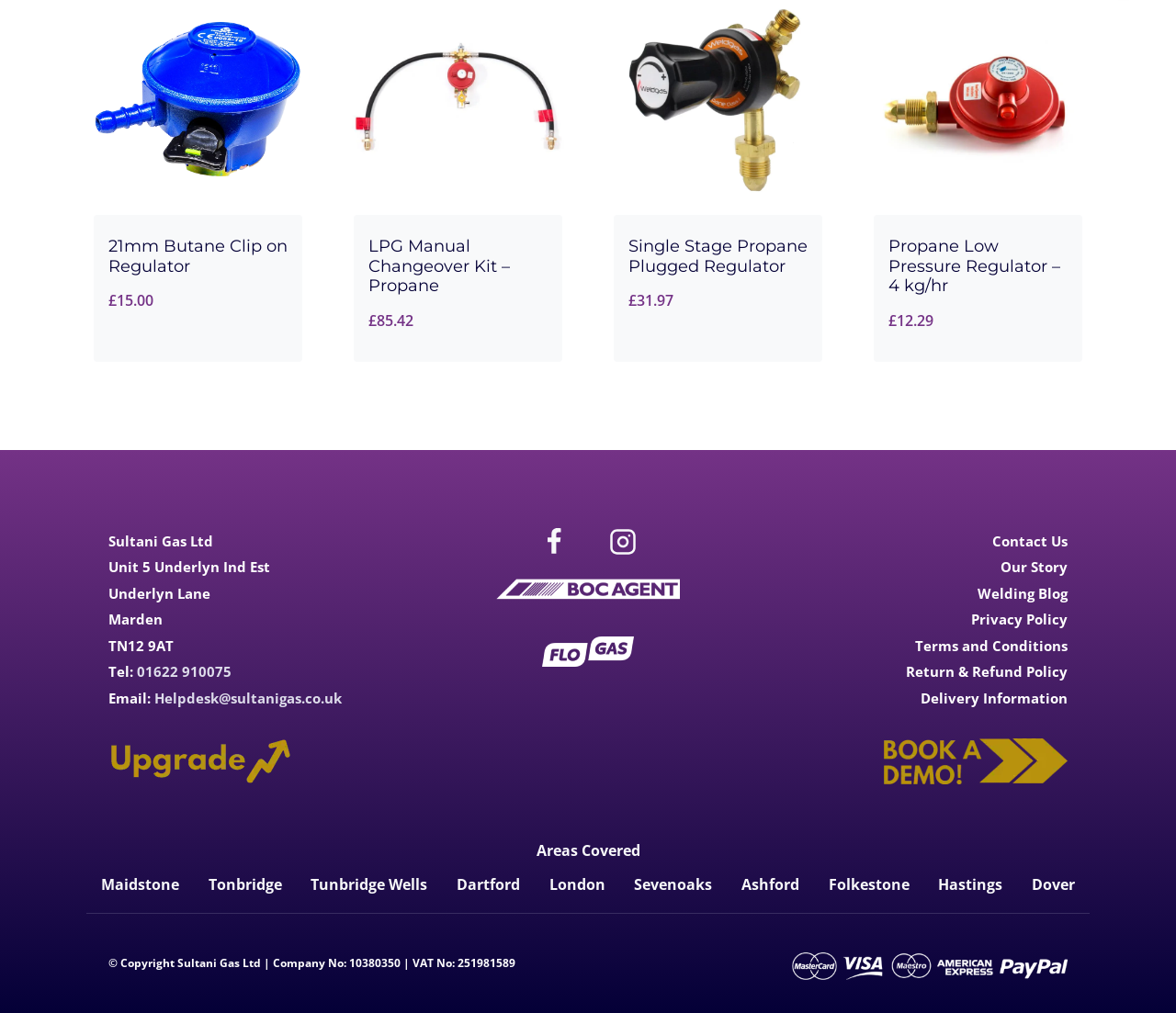Analyze the image and give a detailed response to the question:
What is the phone number of the company?

The phone number of the company can be found by looking at the link element with the text '01622 910075' which is located next to the StaticText element with the text 'Tel:'.